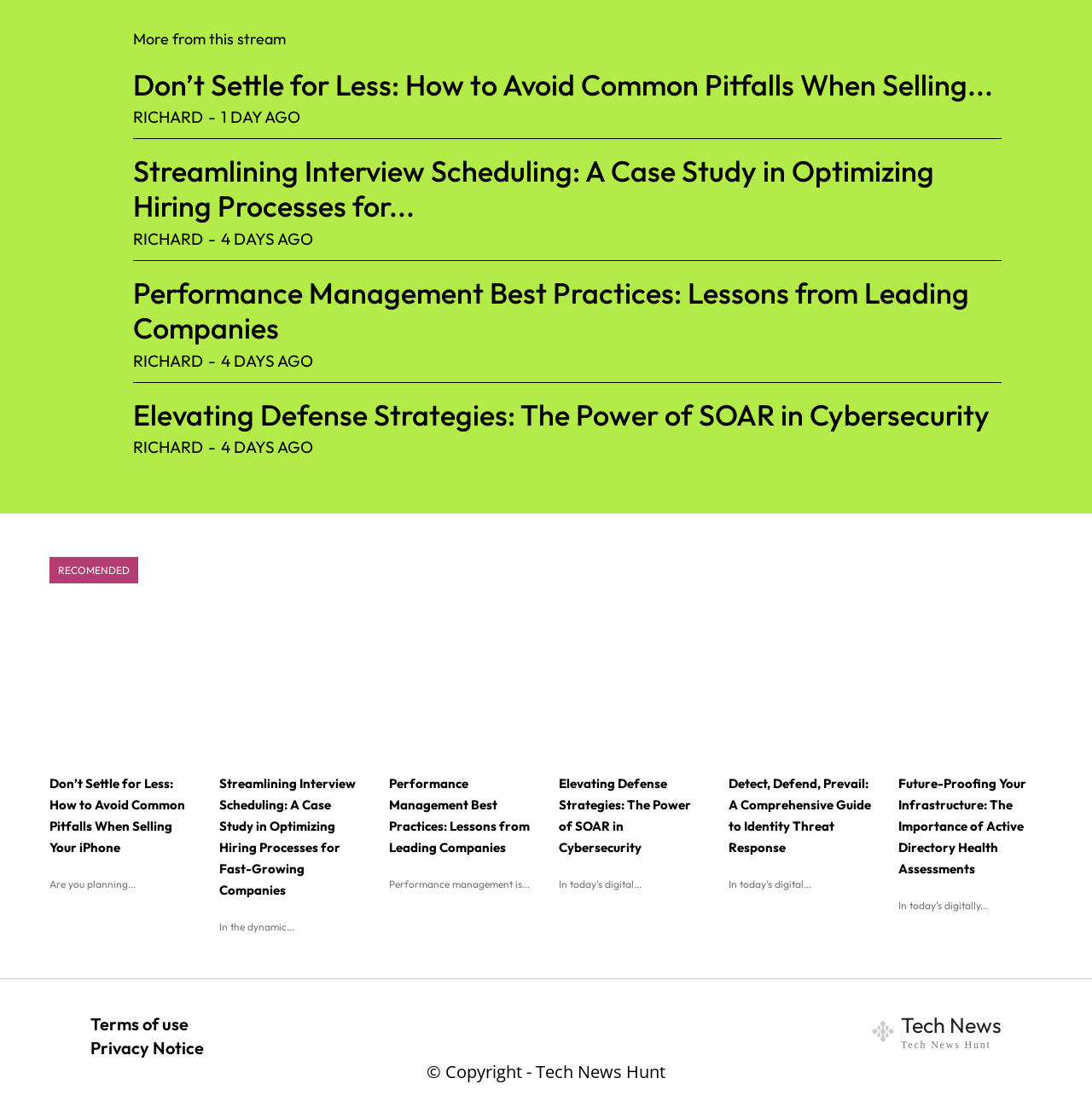Please locate the UI element described by "Terms of use" and provide its bounding box coordinates.

[0.083, 0.906, 0.173, 0.925]